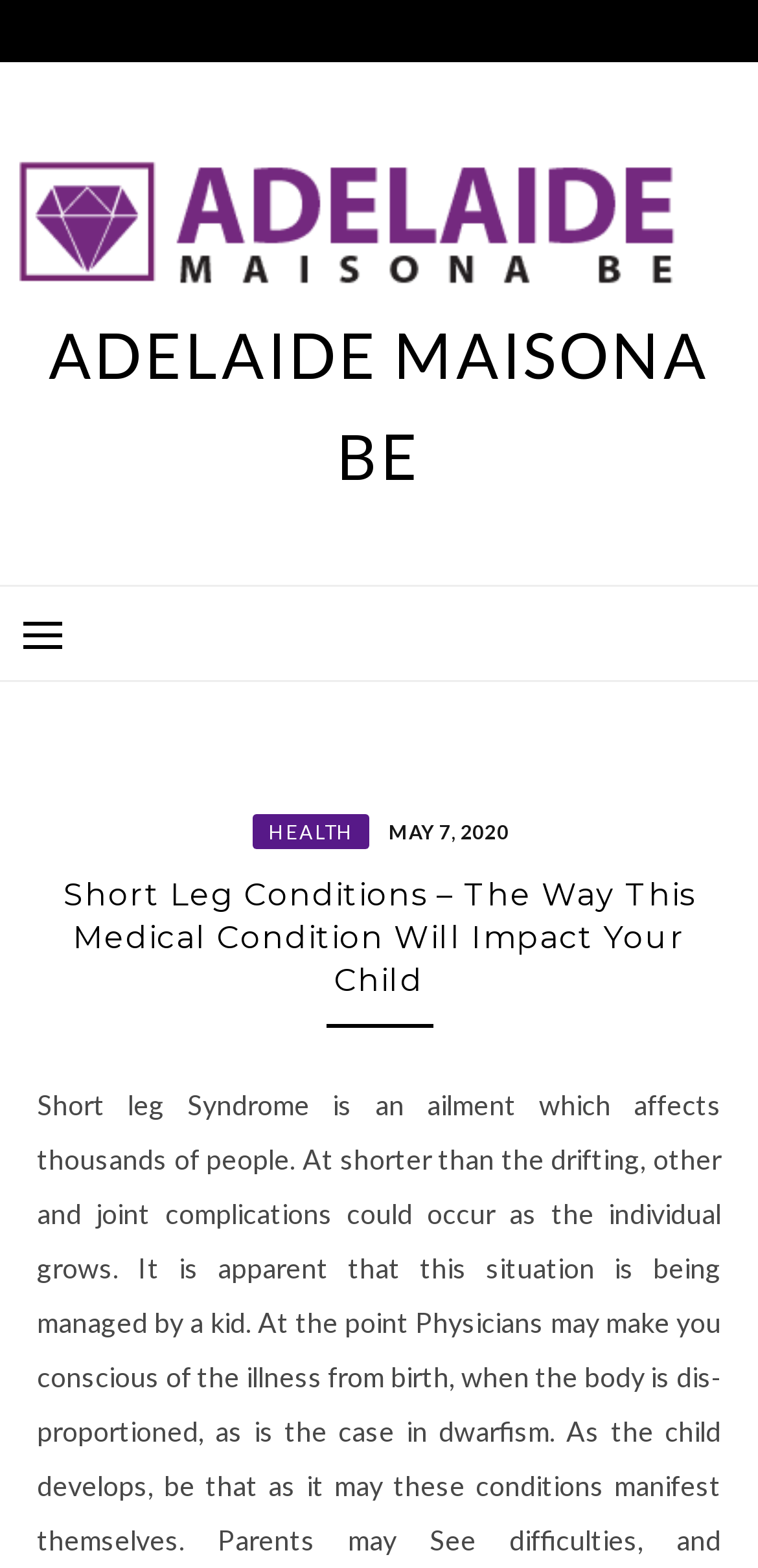Using the format (top-left x, top-left y, bottom-right x, bottom-right y), and given the element description, identify the bounding box coordinates within the screenshot: parent_node: ADELAIDE MAISONA BE

[0.025, 0.169, 0.975, 0.19]